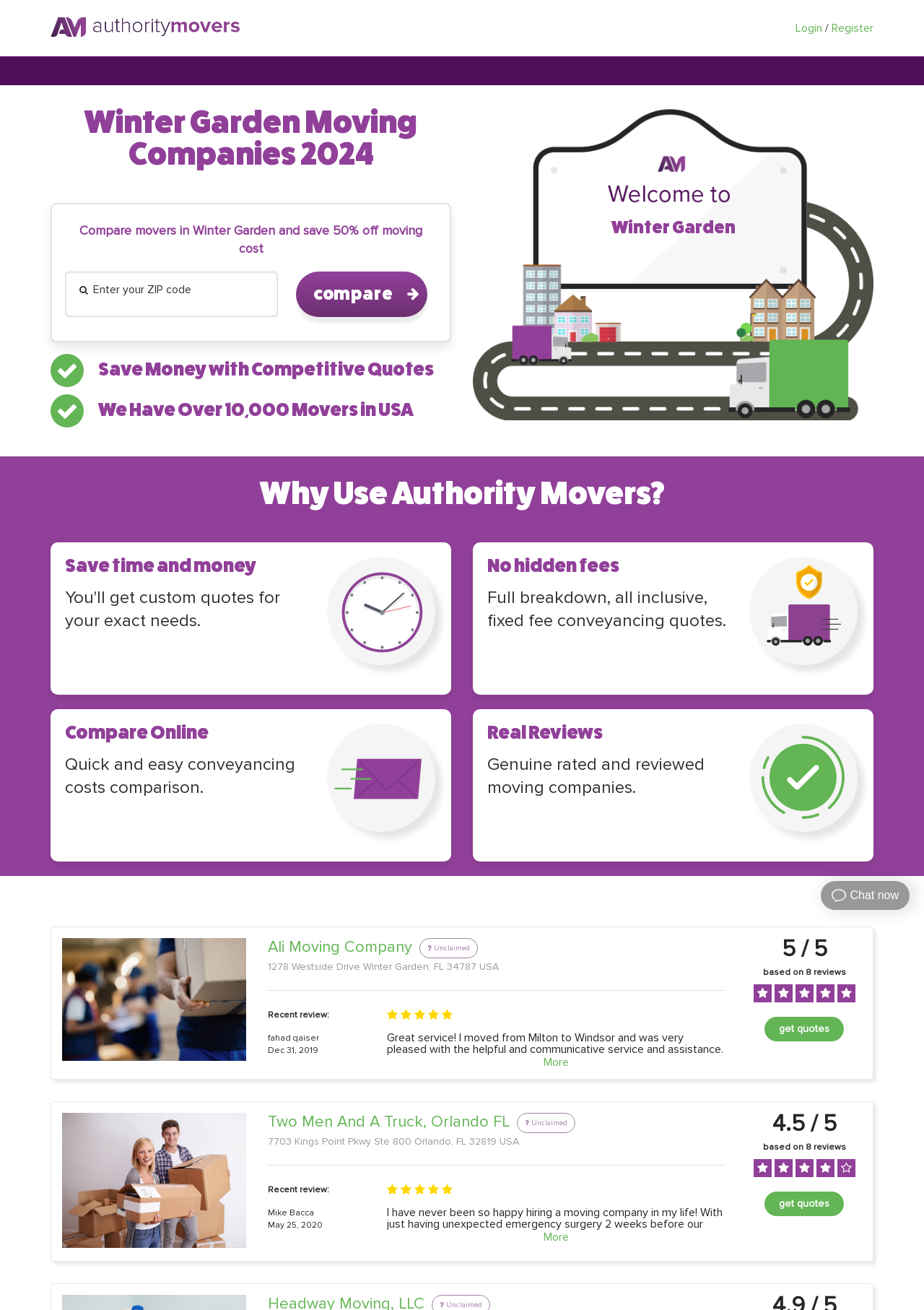Given the description of a UI element: "Unclaimed", identify the bounding box coordinates of the matching element in the webpage screenshot.

[0.475, 0.993, 0.521, 0.999]